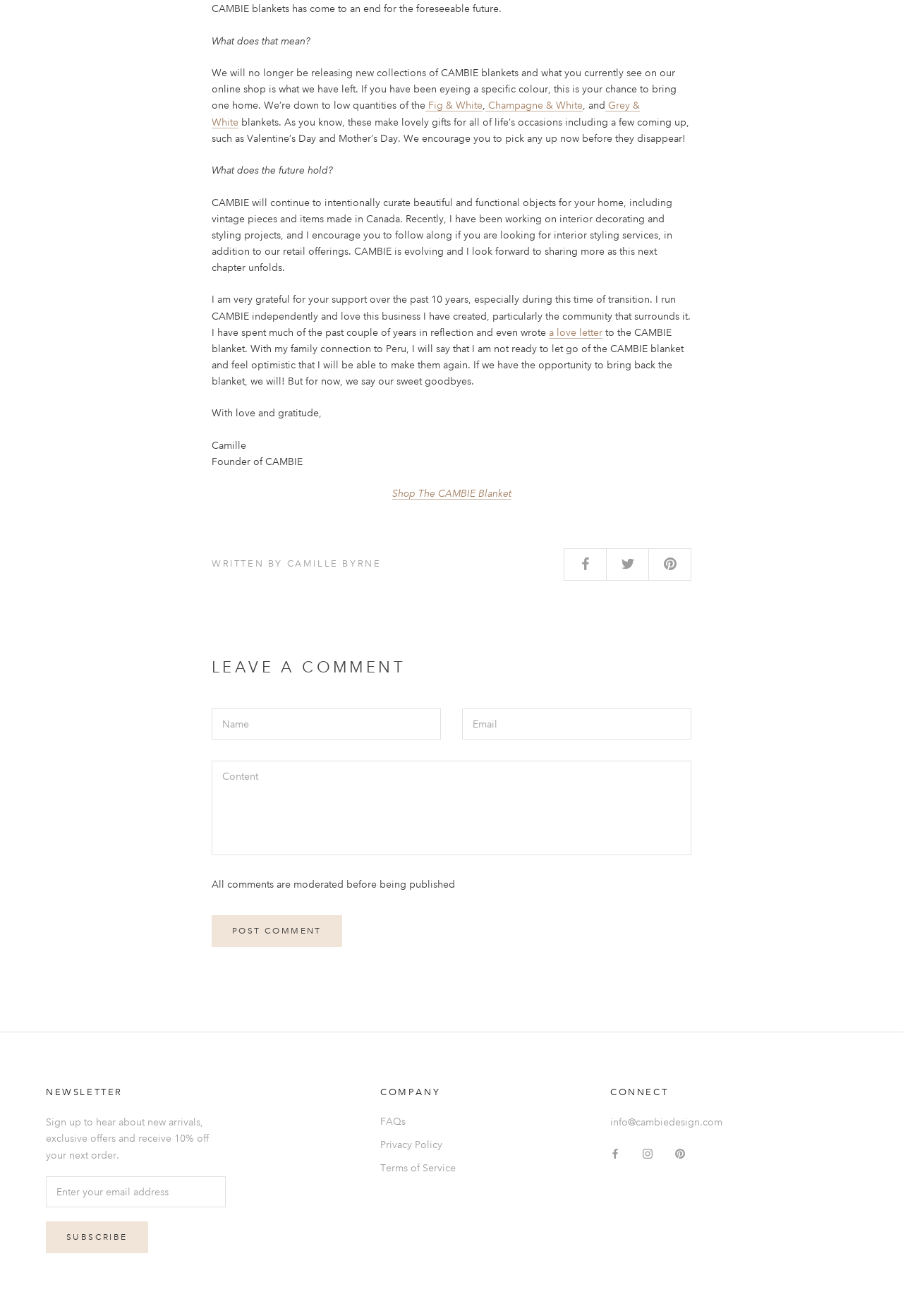Extract the bounding box coordinates for the UI element described by the text: "Privacy Policy". The coordinates should be in the form of [left, top, right, bottom] with values between 0 and 1.

[0.421, 0.865, 0.505, 0.876]